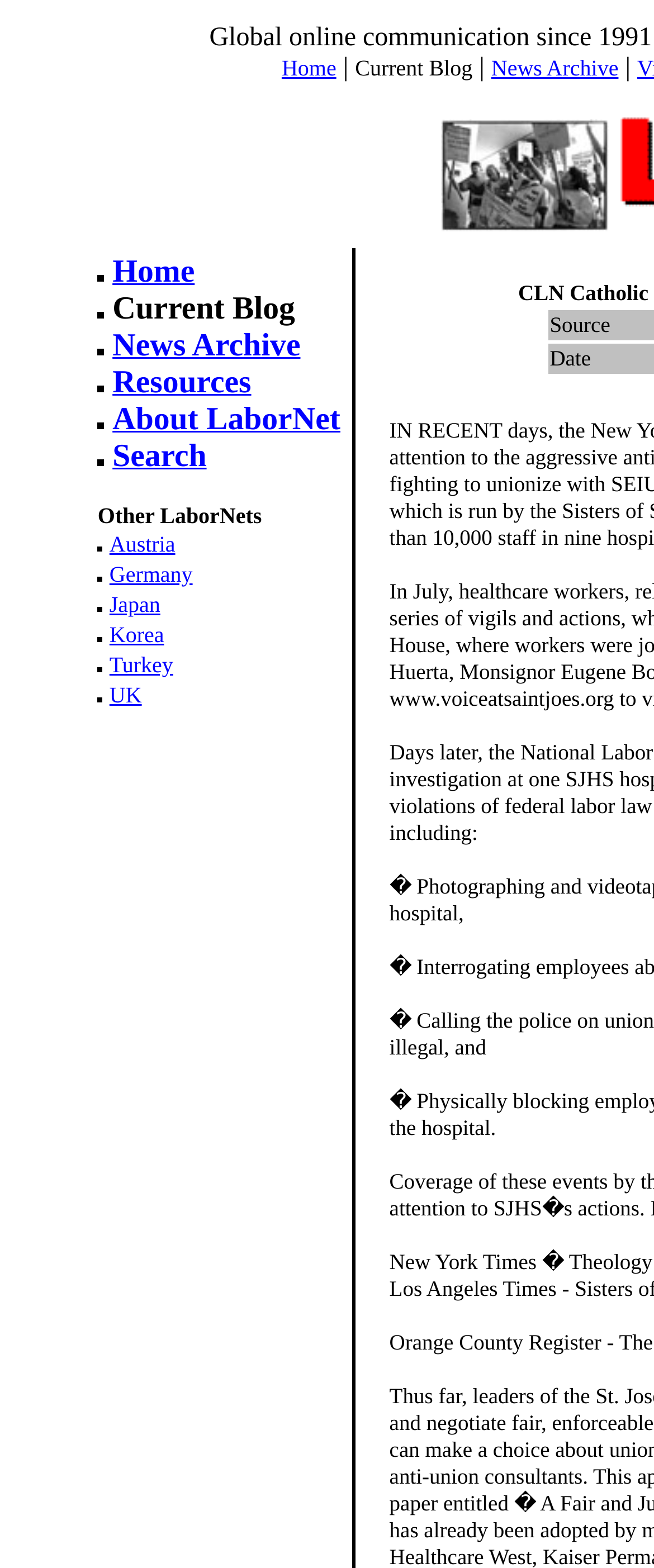From the webpage screenshot, predict the bounding box coordinates (top-left x, top-left y, bottom-right x, bottom-right y) for the UI element described here: News Archive

[0.751, 0.034, 0.946, 0.052]